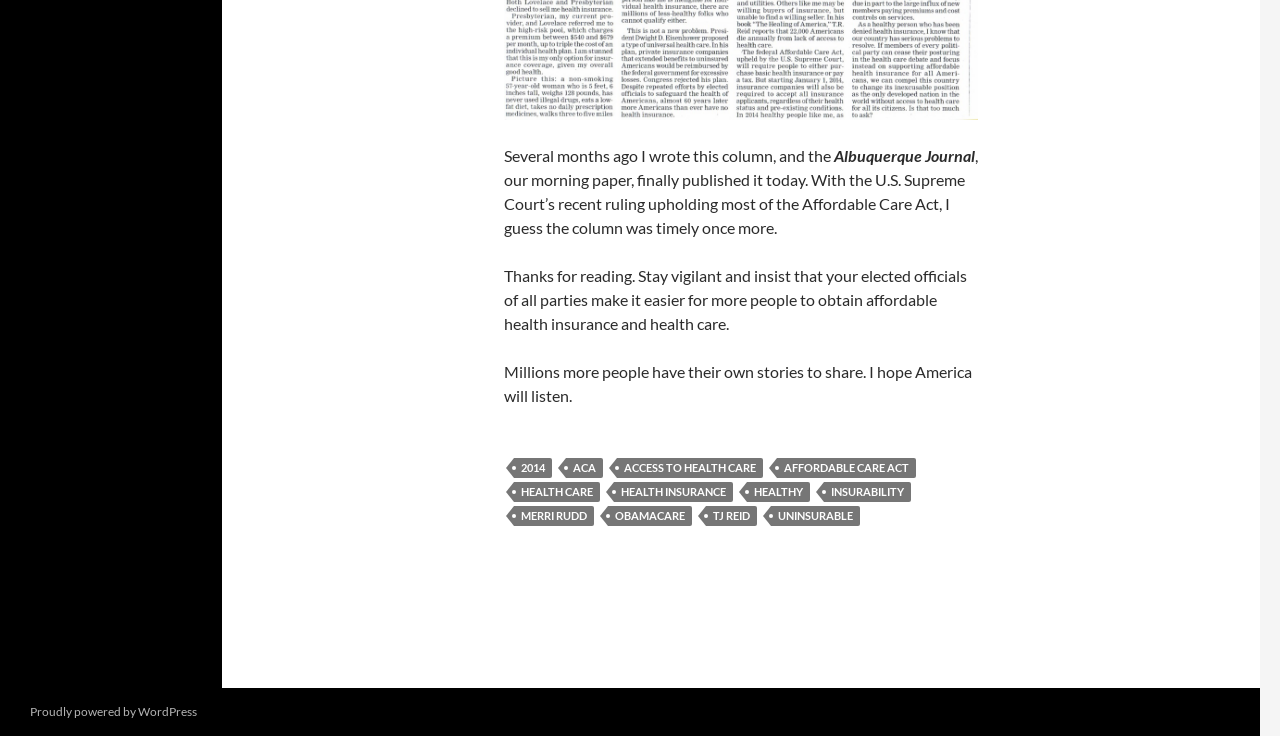Locate the UI element that matches the description Affordable Care Act in the webpage screenshot. Return the bounding box coordinates in the format (top-left x, top-left y, bottom-right x, bottom-right y), with values ranging from 0 to 1.

[0.607, 0.622, 0.716, 0.649]